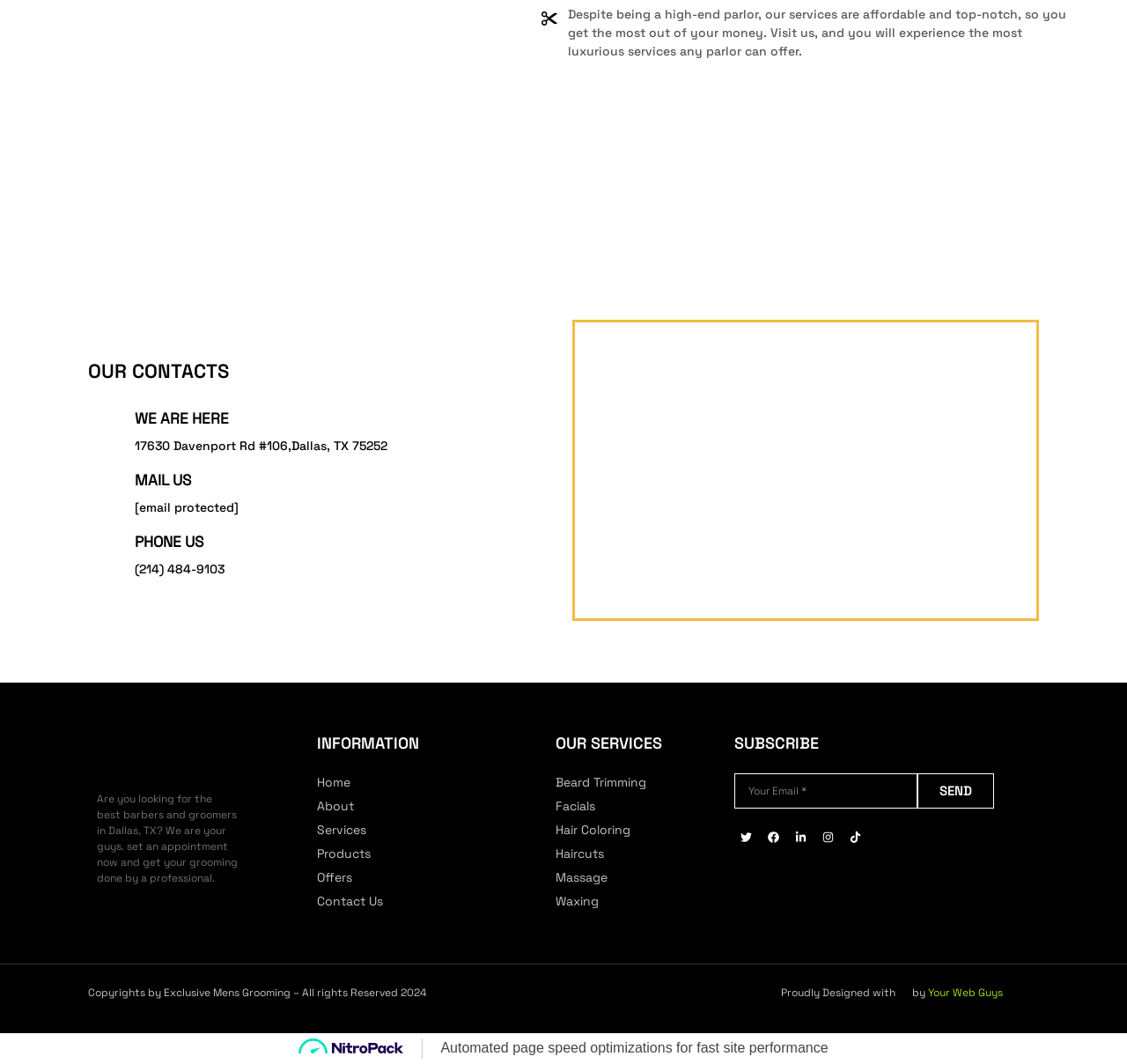Find and specify the bounding box coordinates that correspond to the clickable region for the instruction: "Call the phone number".

[0.12, 0.528, 0.199, 0.543]